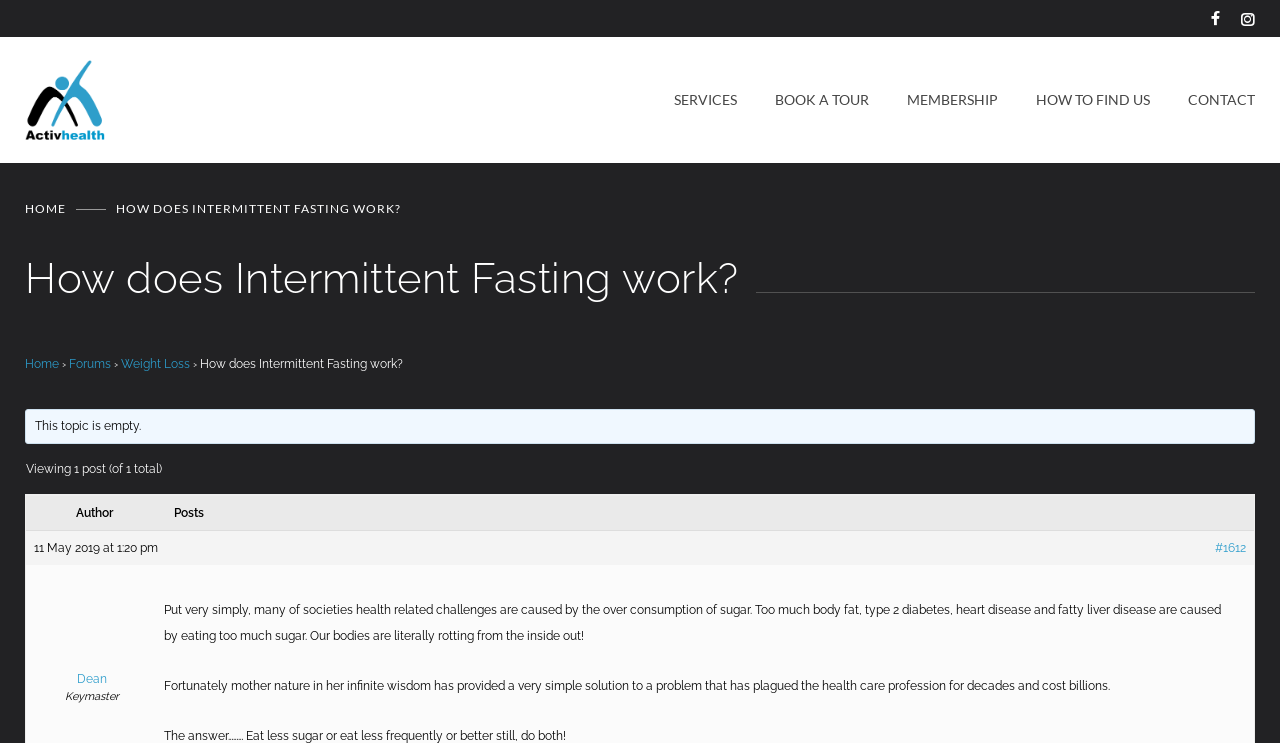Find the bounding box coordinates of the clickable area that will achieve the following instruction: "Click the logo".

[0.02, 0.081, 0.527, 0.189]